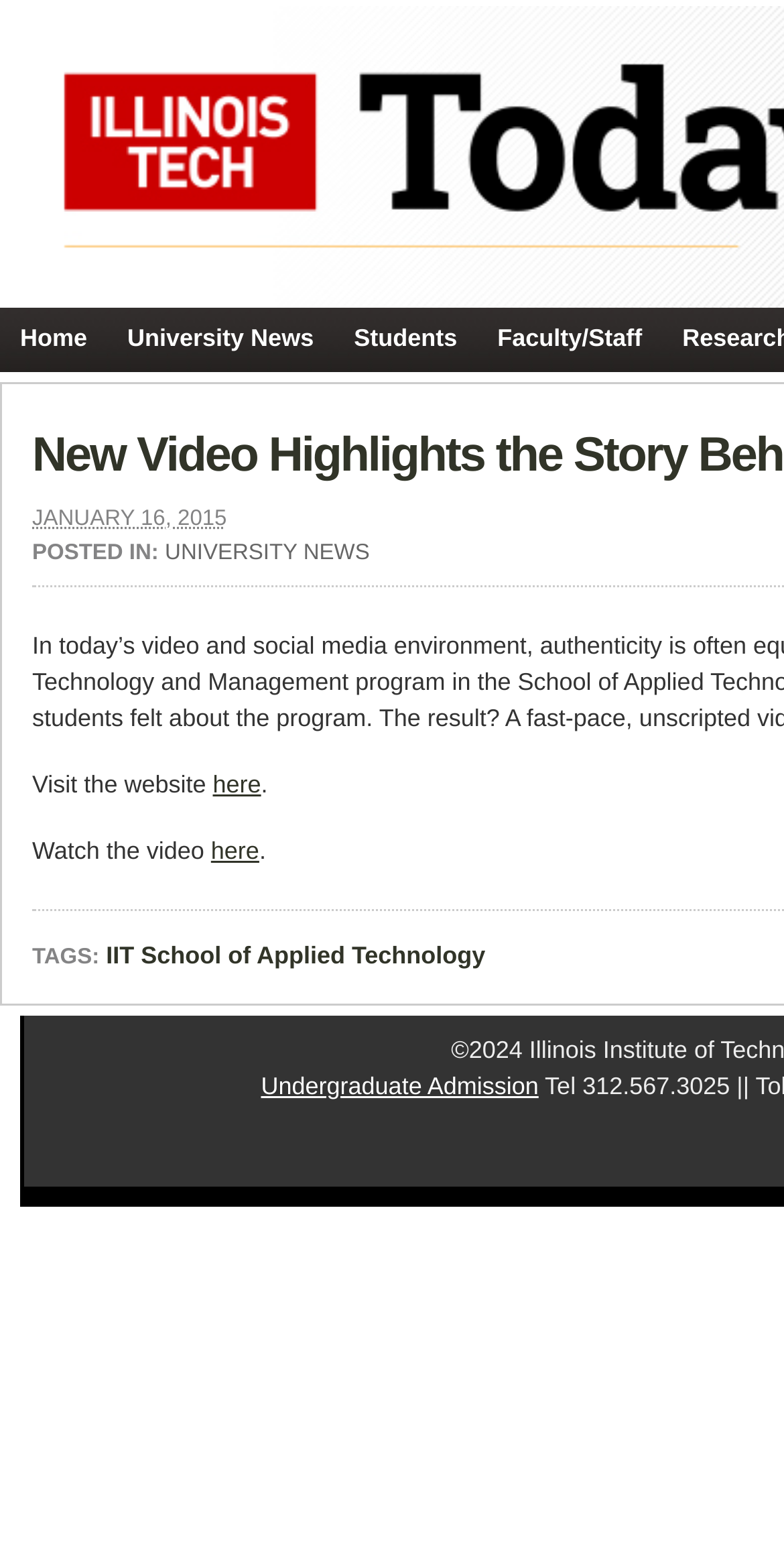Find the UI element described as: "here" and predict its bounding box coordinates. Ensure the coordinates are four float numbers between 0 and 1, [left, top, right, bottom].

[0.269, 0.539, 0.331, 0.557]